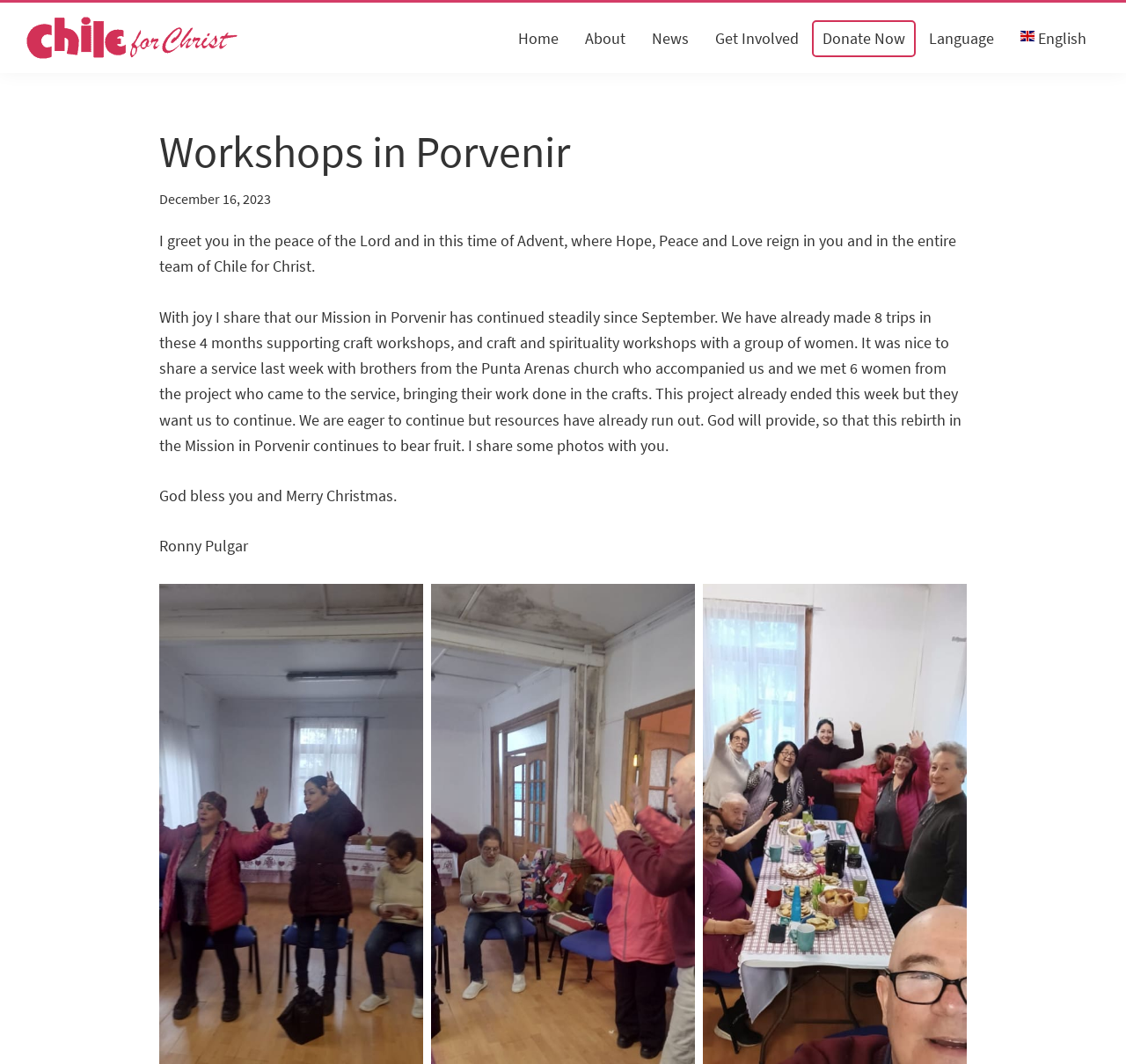Find the bounding box coordinates of the UI element according to this description: "parent_node: Chile for Christ".

[0.023, 0.009, 0.211, 0.028]